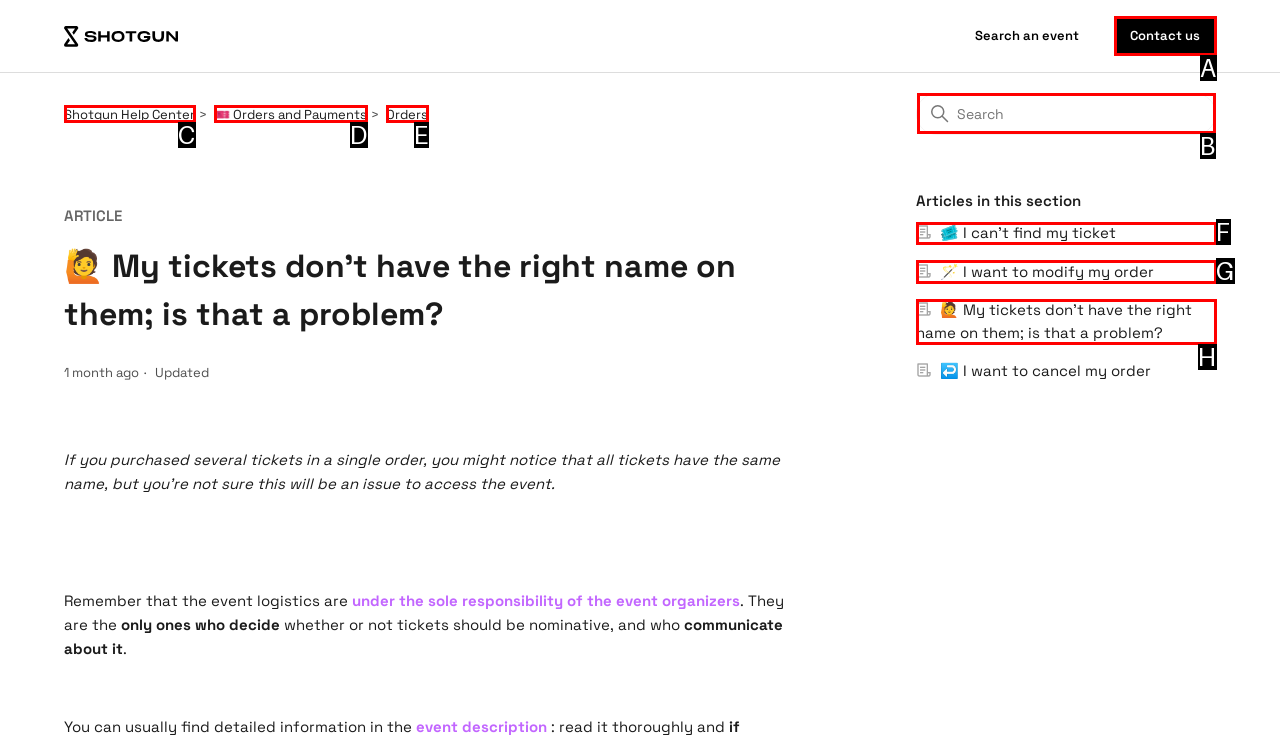Identify the HTML element that corresponds to the description: Shotgun Help Center
Provide the letter of the matching option from the given choices directly.

C